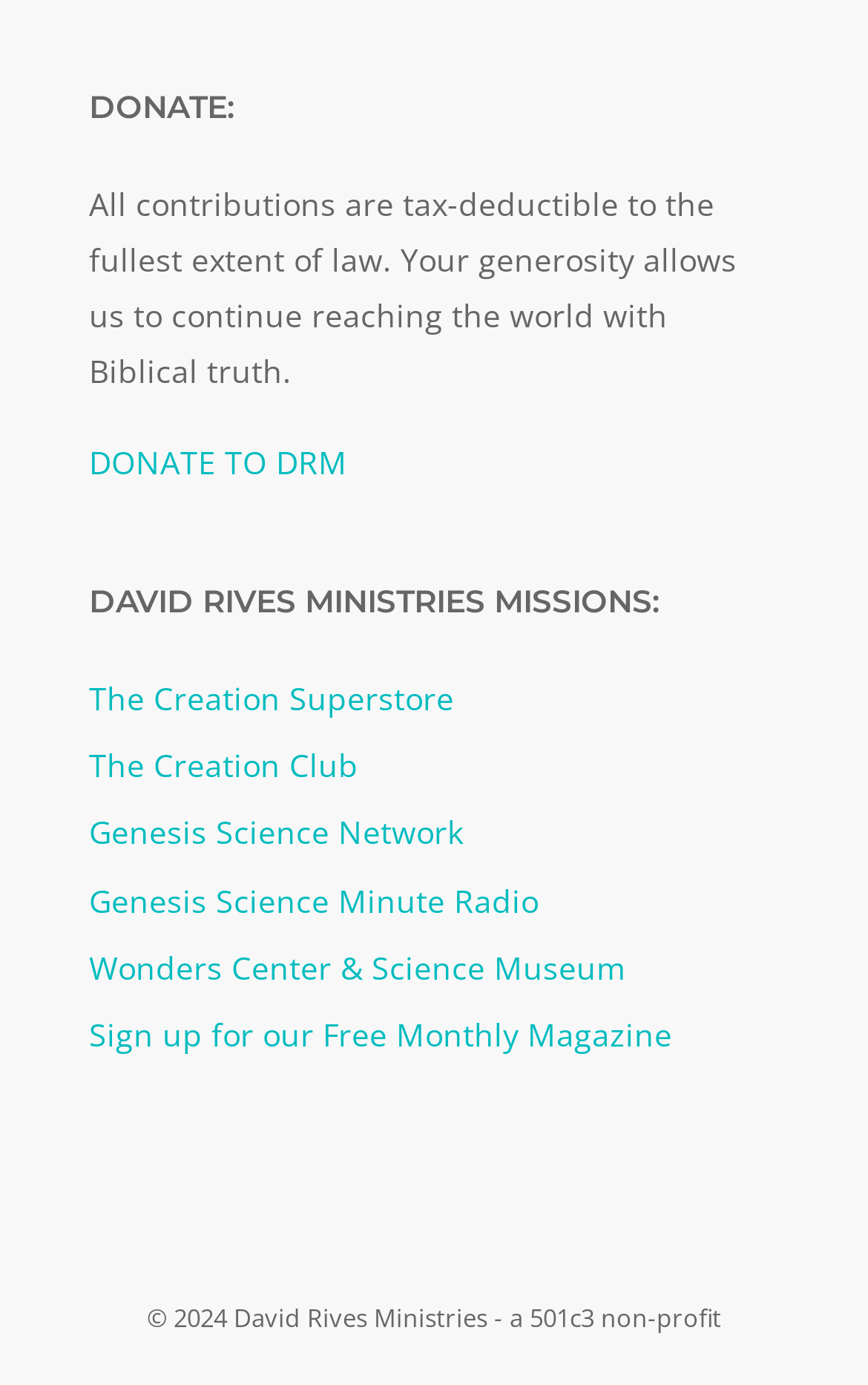What is the purpose of donations?
Kindly offer a detailed explanation using the data available in the image.

According to the webpage, all contributions are tax-deductible to the fullest extent of law, which implies that the purpose of donations is to support the organization's activities while also providing a tax benefit to the donors.